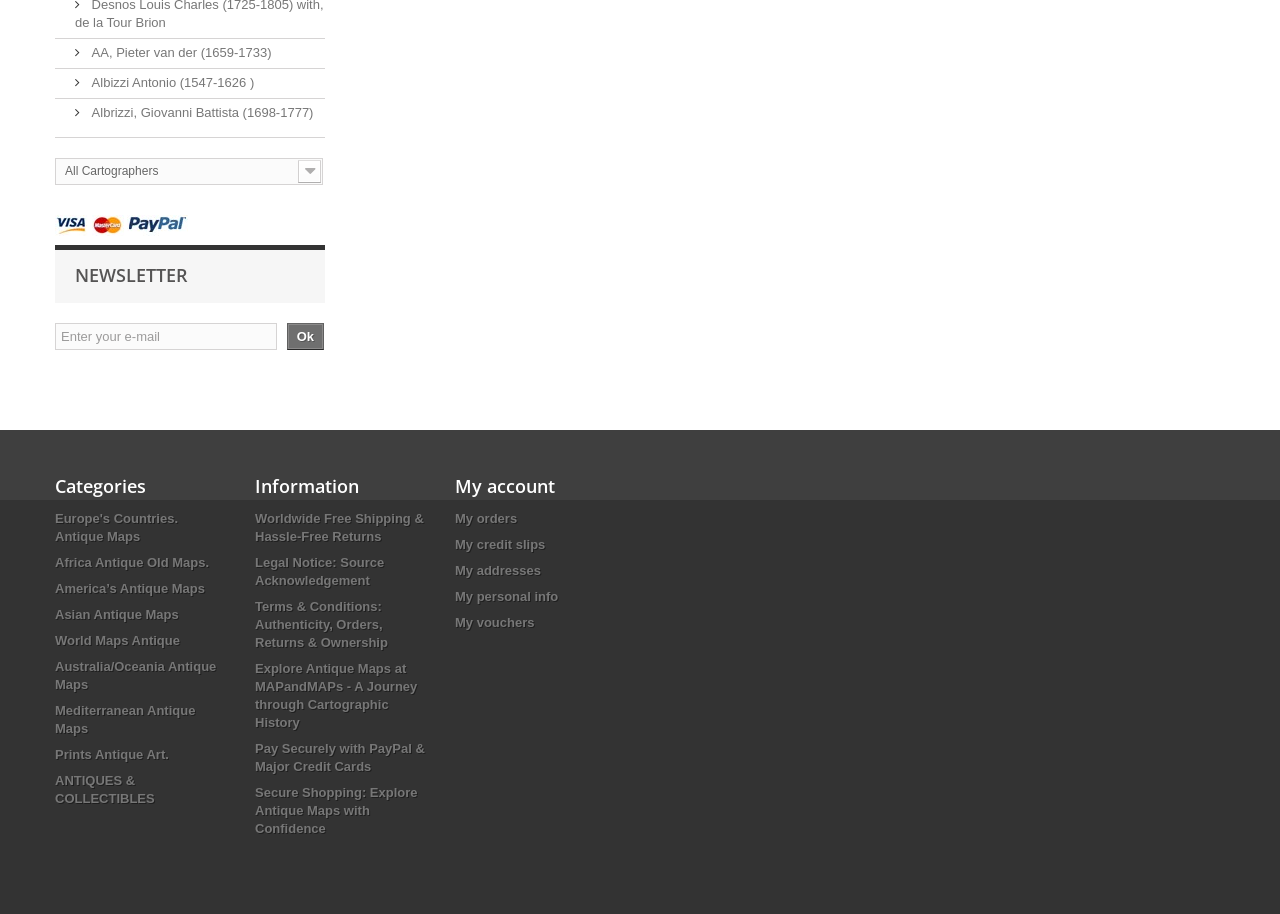Can you show the bounding box coordinates of the region to click on to complete the task described in the instruction: "Choose a category"?

[0.043, 0.52, 0.176, 0.544]